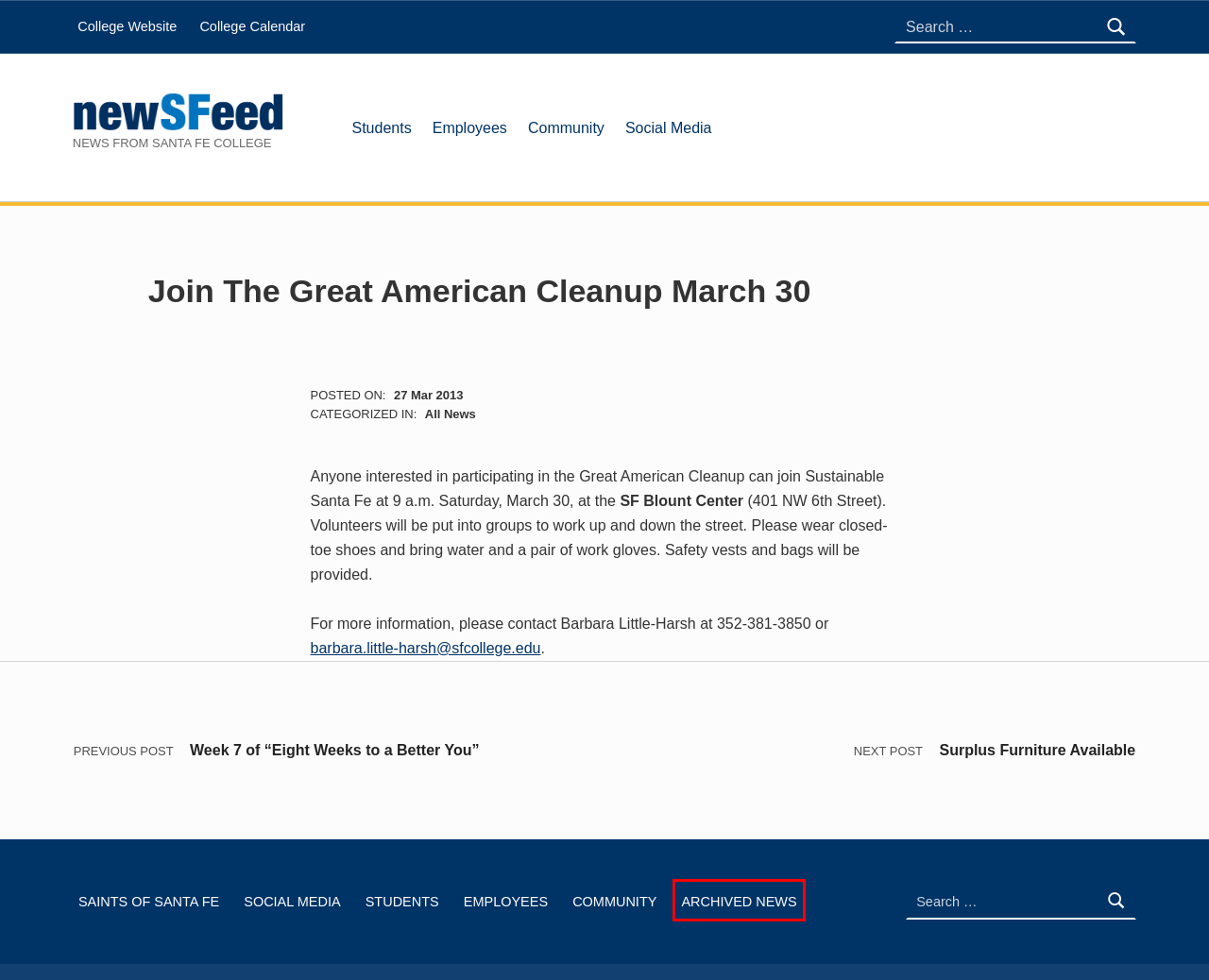You are given a webpage screenshot where a red bounding box highlights an element. Determine the most fitting webpage description for the new page that loads after clicking the element within the red bounding box. Here are the candidates:
A. Week 7 of “Eight Weeks to a Better You”
B. All News
C. News from Santa Fe College
D. Community
E. Saints of Santa Fe
F. Students
G. Employees
H. Events from June 27 – May 22

B